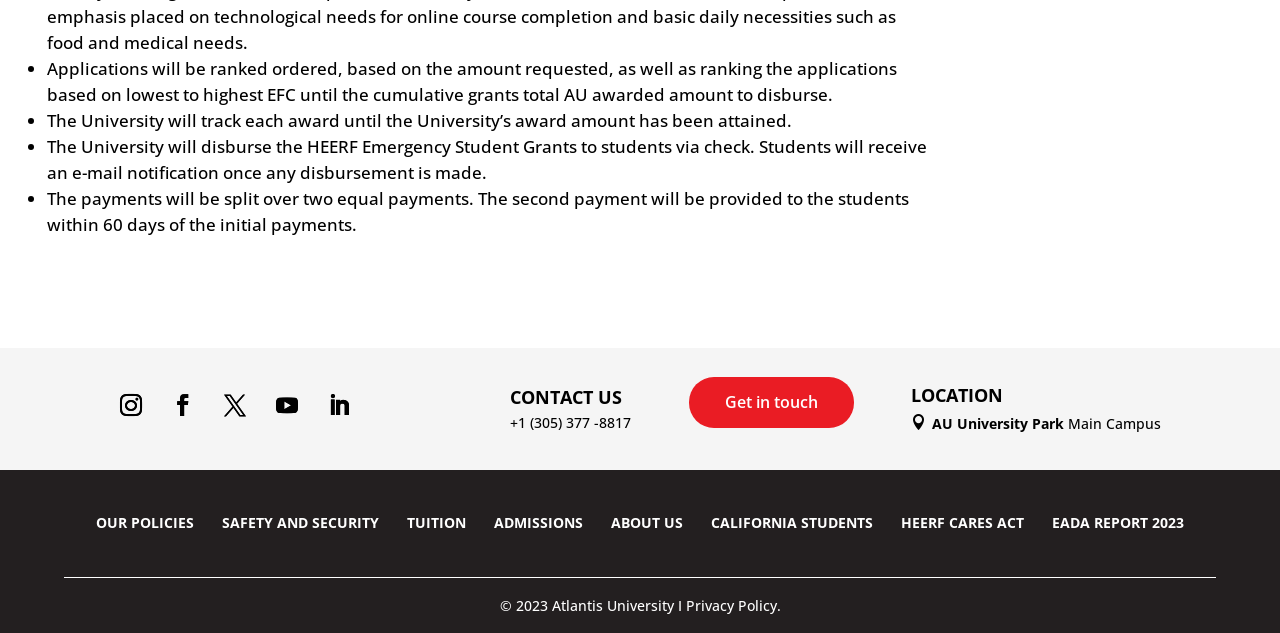Find the bounding box coordinates for the HTML element described as: "SJ press release". The coordinates should consist of four float values between 0 and 1, i.e., [left, top, right, bottom].

None